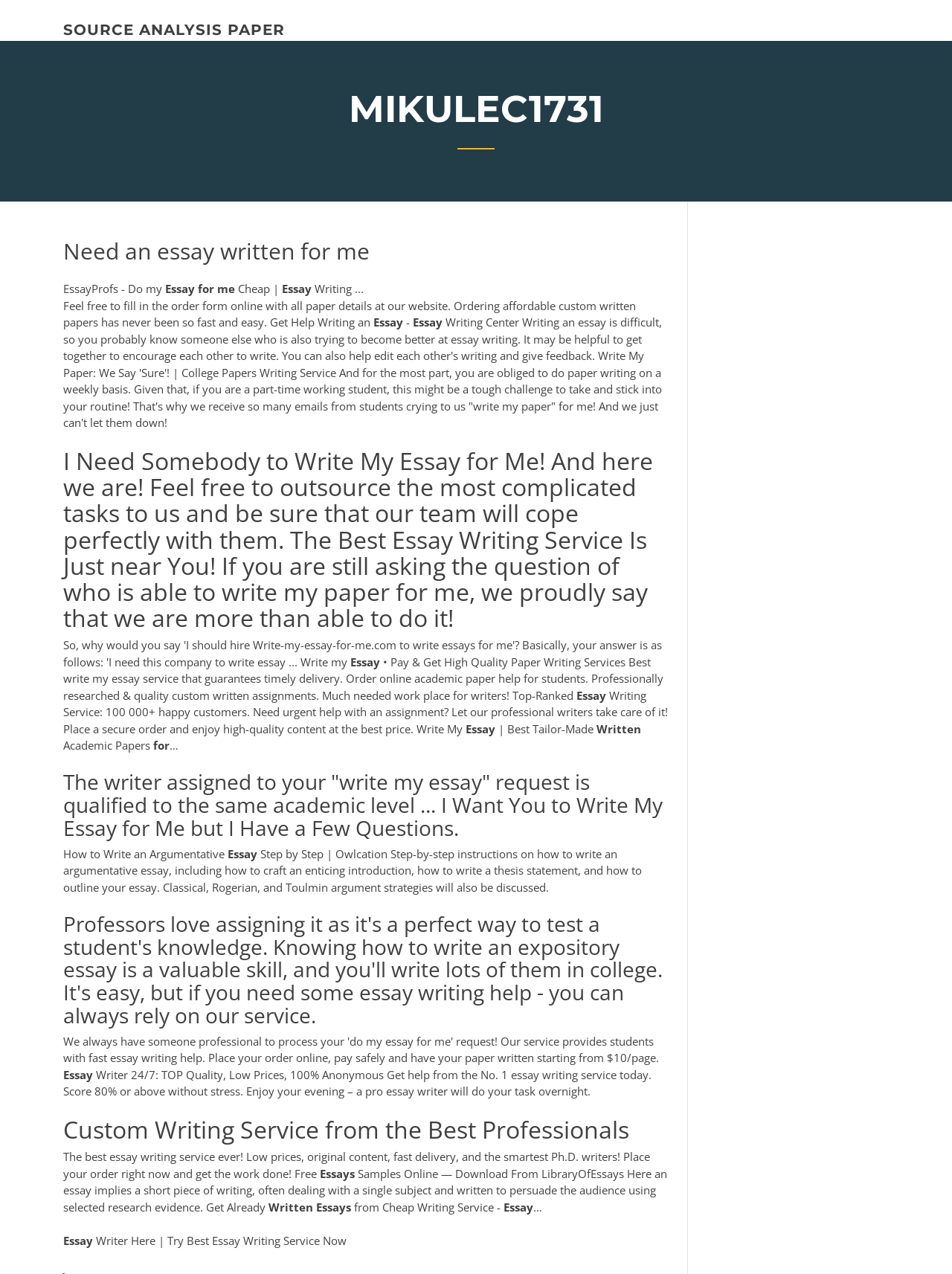What is the tone of the text 'I Need Somebody to Write My Essay for Me!'?
Look at the image and respond to the question as thoroughly as possible.

I found the answer by analyzing the language and tone of the text 'I Need Somebody to Write My Essay for Me!' which conveys a sense of urgency and desperation, indicating that the tone is urgent.